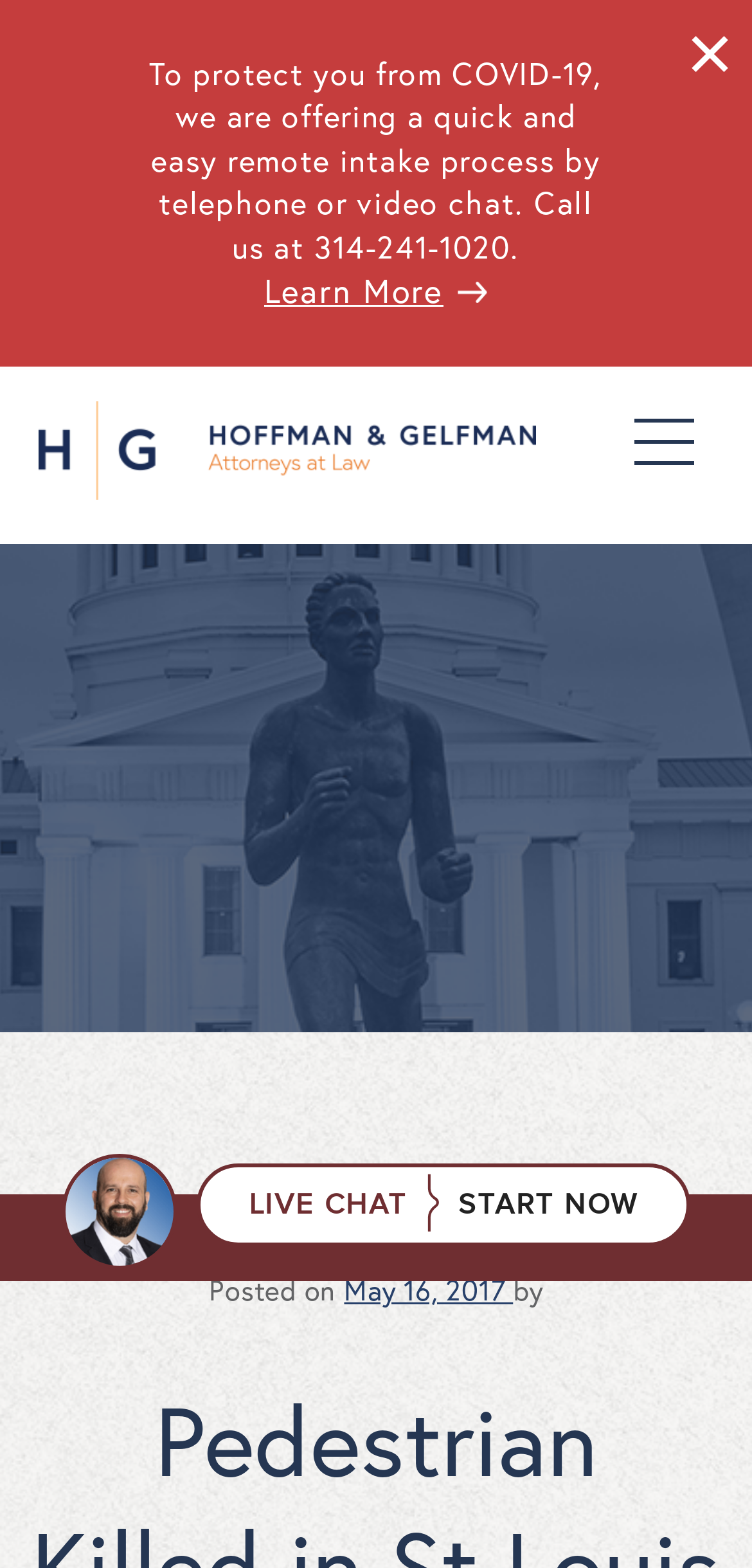Given the element description: "314-241-1020", predict the bounding box coordinates of the UI element it refers to, using four float numbers between 0 and 1, i.e., [left, top, right, bottom].

[0.418, 0.143, 0.679, 0.169]